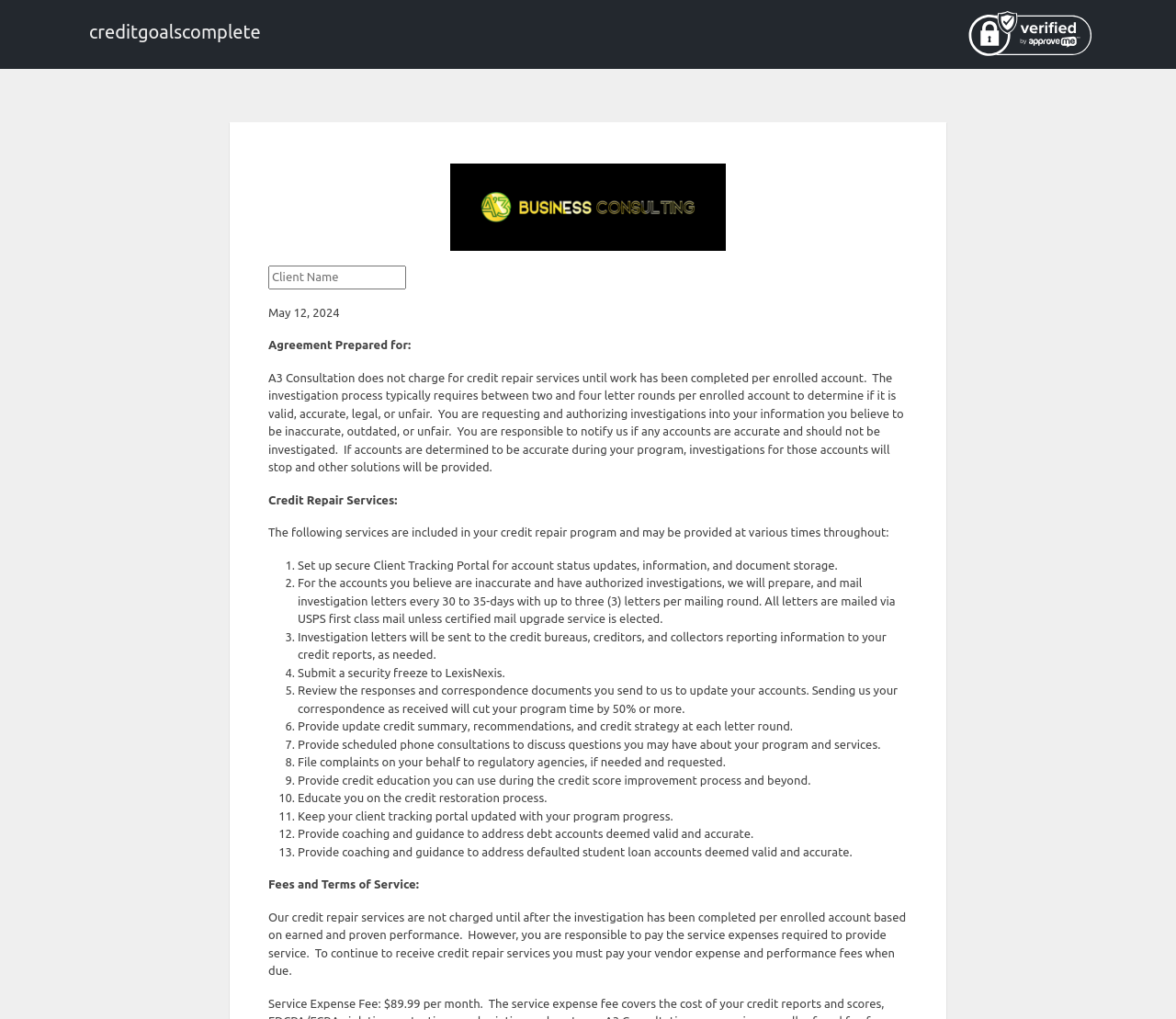What is the purpose of the investigation letters?
Using the image, respond with a single word or phrase.

To investigate inaccurate information